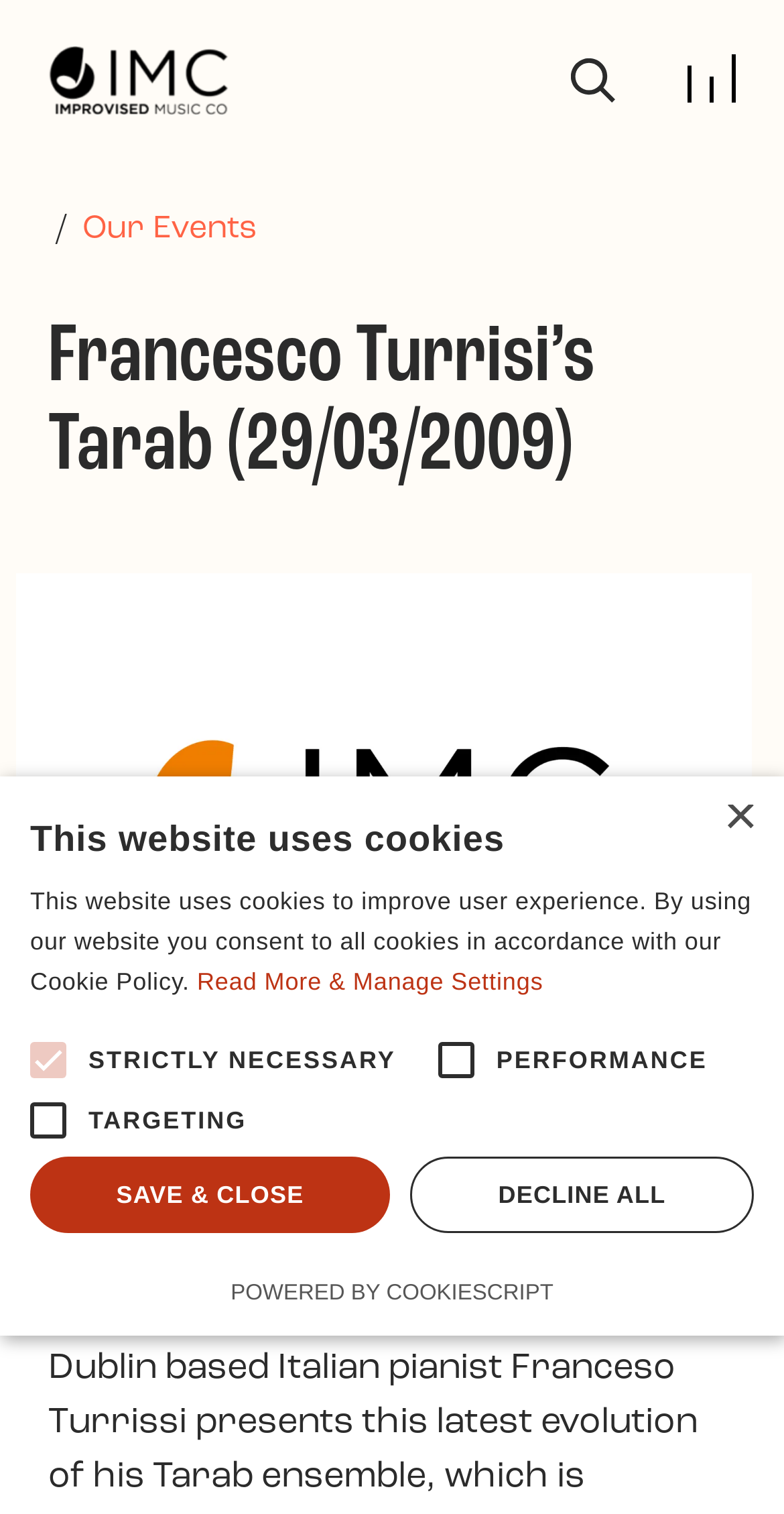What is the purpose of the 'Close' button in the alert box?
From the details in the image, answer the question comprehensively.

The 'Close' button is located in the alert box and has the text '×' next to it. This suggests that the button is used to close the alert box, which contains information about cookies and user consent.